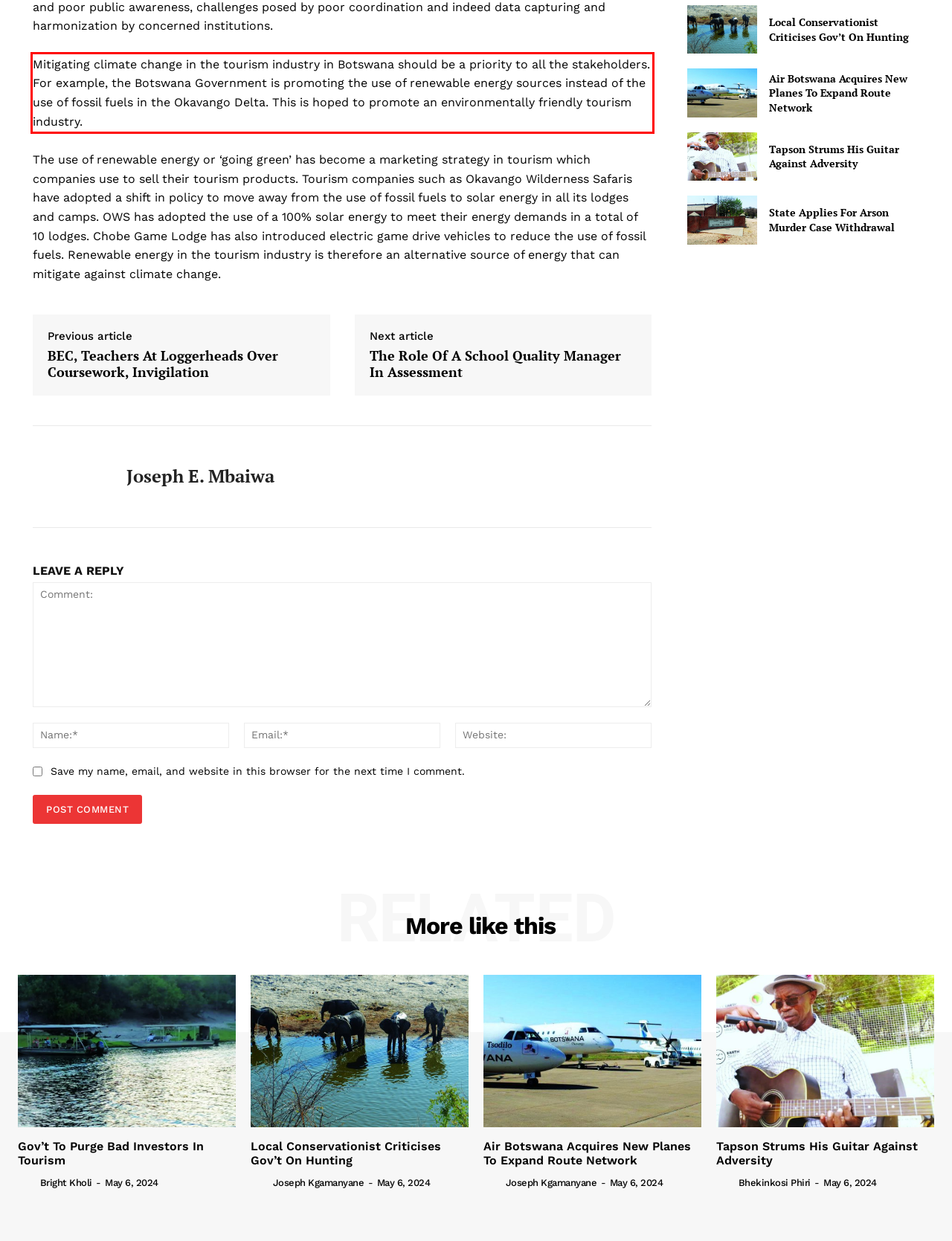You have a screenshot of a webpage with a UI element highlighted by a red bounding box. Use OCR to obtain the text within this highlighted area.

Mitigating climate change in the tourism industry in Botswana should be a priority to all the stakeholders. For example, the Botswana Government is promoting the use of renewable energy sources instead of the use of fossil fuels in the Okavango Delta. This is hoped to promote an environmentally friendly tourism industry.